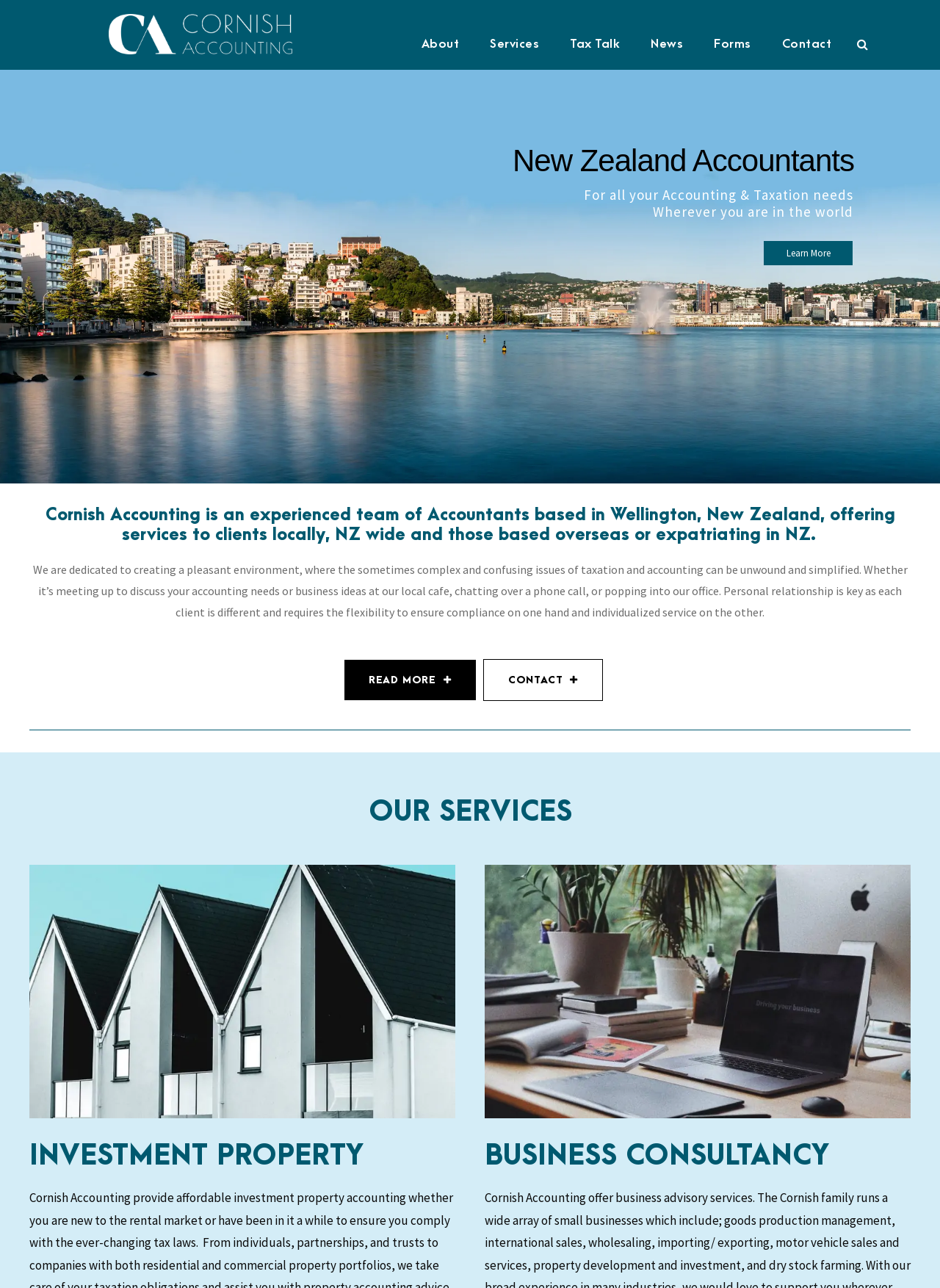Answer the question in one word or a short phrase:
How many images are present on the webpage?

4